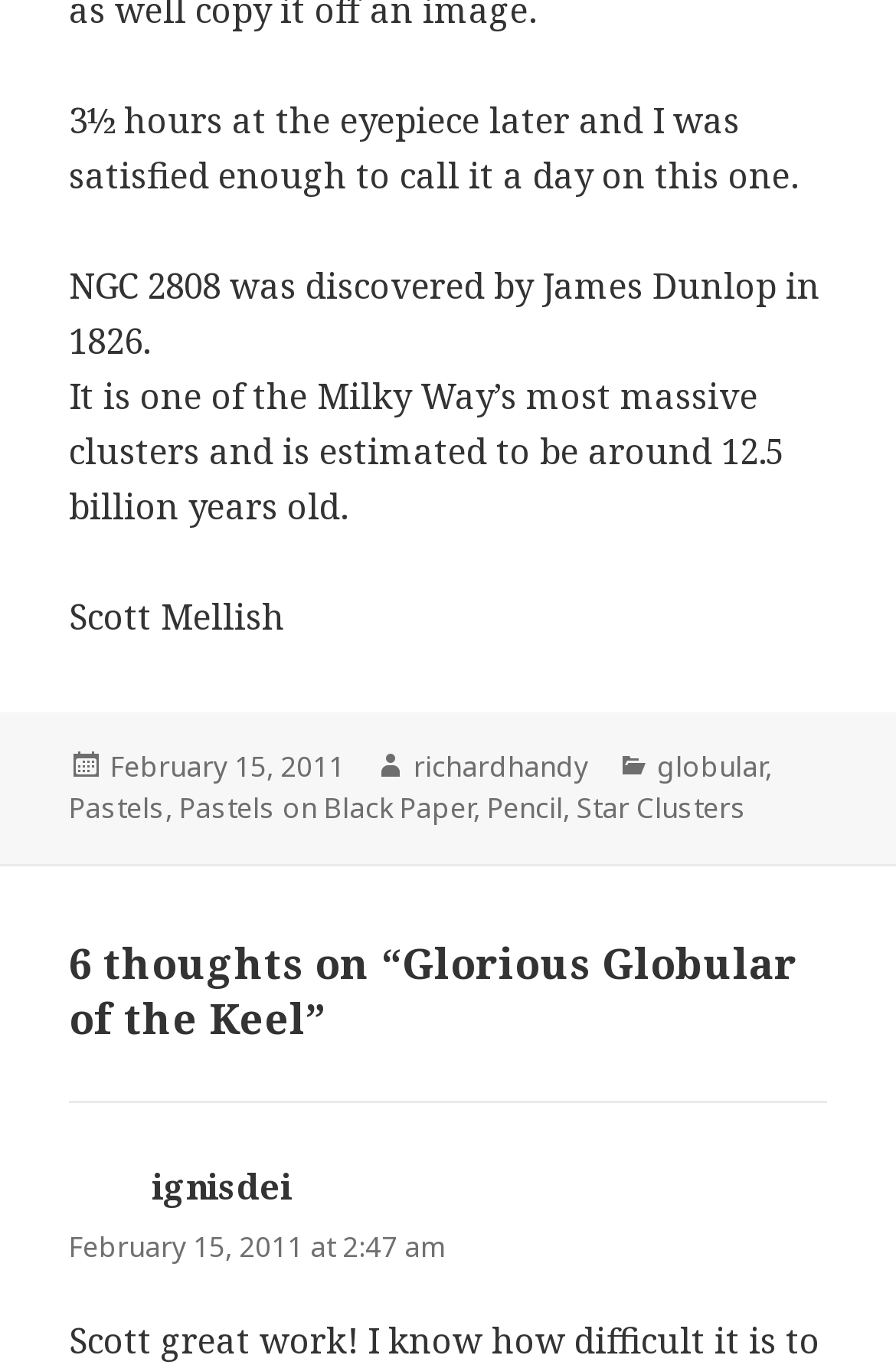Please find the bounding box coordinates of the element that you should click to achieve the following instruction: "Read the comment from ignisdei". The coordinates should be presented as four float numbers between 0 and 1: [left, top, right, bottom].

[0.169, 0.851, 0.326, 0.885]